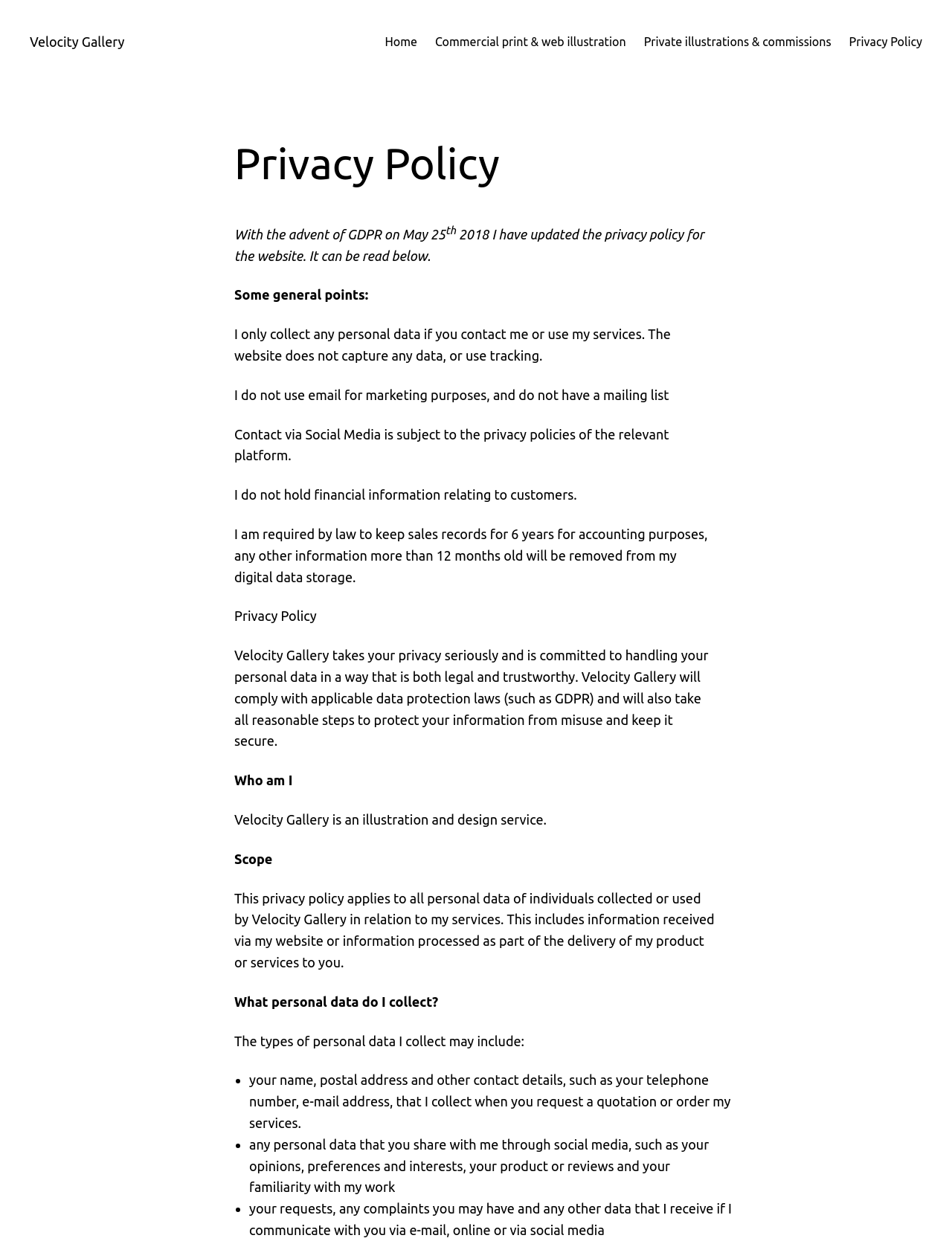Describe all visible elements and their arrangement on the webpage.

The webpage is titled "Privacy Policy – Velocity Gallery" and has a navigation menu at the top with five links: "Velocity Gallery", "Home", "Commercial print & web illustration", "Private illustrations & commissions", and "Privacy Policy". 

Below the navigation menu, there is a heading "Privacy Policy" followed by a paragraph of text explaining that the privacy policy has been updated to comply with GDPR regulations. 

The main content of the page is divided into sections, each with a heading. The first section is "Some general points" and lists several key points about how personal data is collected and used, including that data is only collected when contacting the website or using its services, and that email is not used for marketing purposes. 

The next section is "Privacy Policy" and provides a detailed explanation of how Velocity Gallery handles personal data, including its commitment to complying with data protection laws and protecting user information from misuse. 

Further down the page, there are sections titled "Who am I", "Scope", and "What personal data do I collect?", which provide additional information about Velocity Gallery and its services, the scope of the privacy policy, and the types of personal data collected. 

The page also includes a list of specific types of personal data that may be collected, including contact details, opinions, and preferences shared through social media, and requests or complaints made via email or social media.